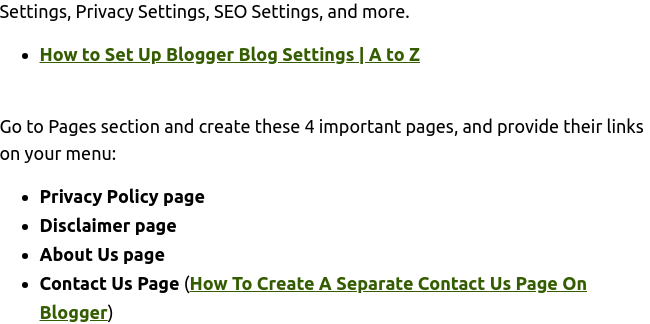Provide a brief response using a word or short phrase to this question:
What file formats are custom themes stored in?

XML or ZIP